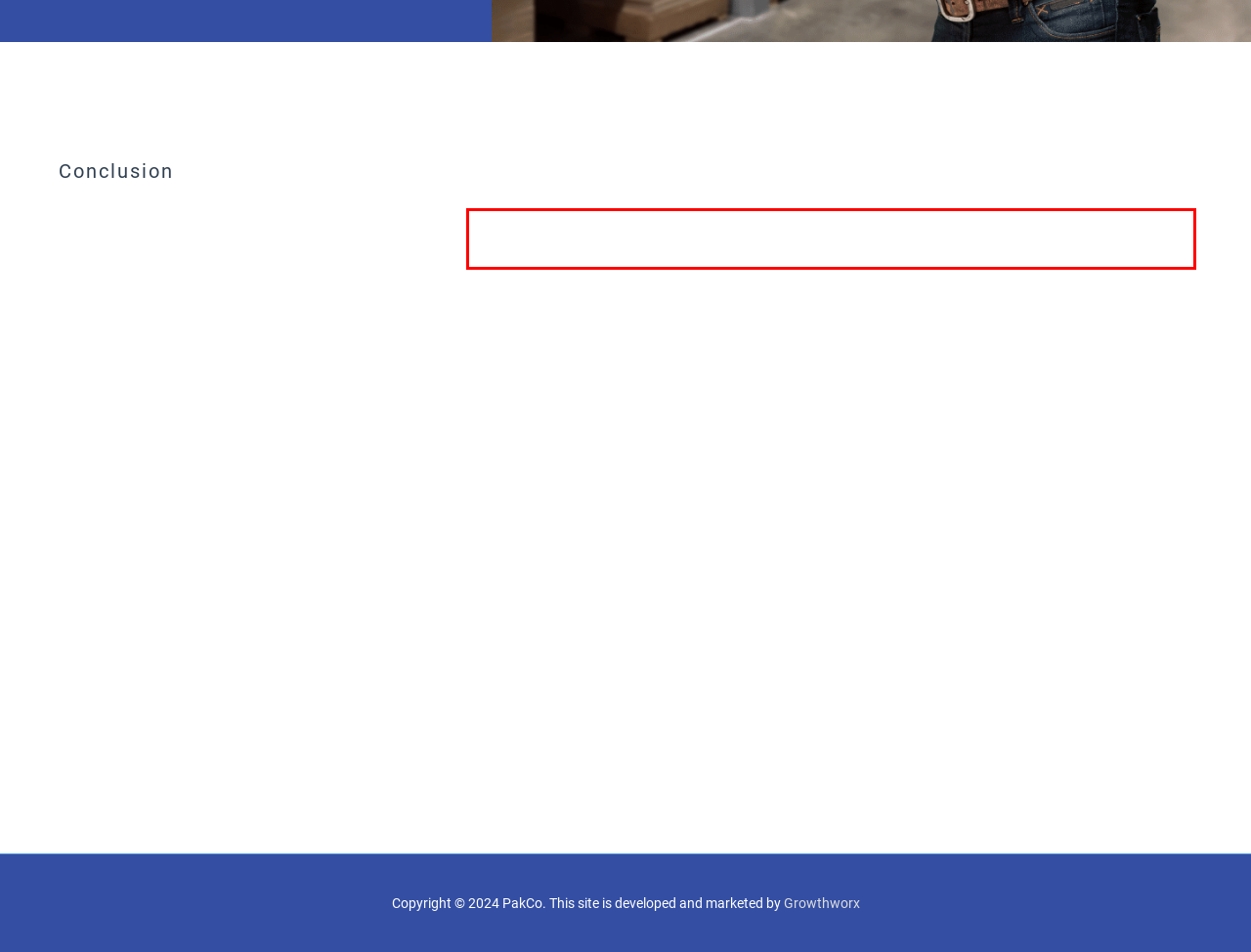Analyze the screenshot of the webpage and extract the text from the UI element that is inside the red bounding box.

However, it can prove slightly difficult for a beginner to create the right mix of layout, hues, and design for the perfect packaging.